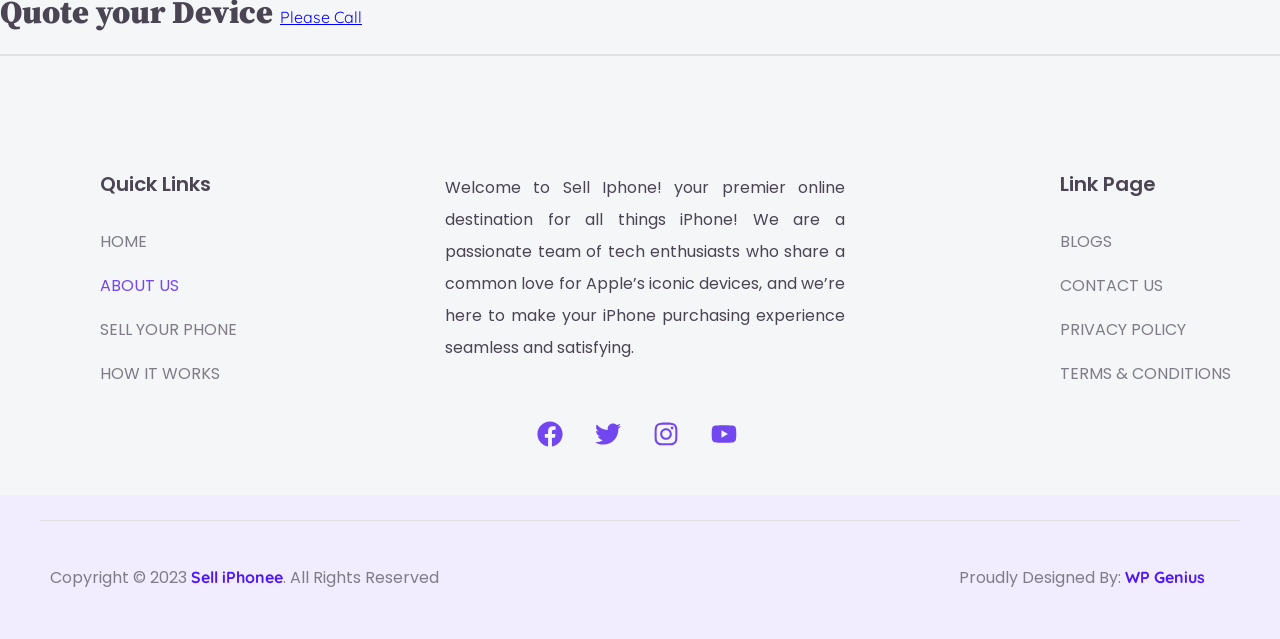How many social media links are available?
Look at the image and construct a detailed response to the question.

The social media links can be found in the links with the text 'Facebook', 'Twitter', 'Instagram', and 'Youtube', which are accompanied by images. Therefore, there are 4 social media links available.